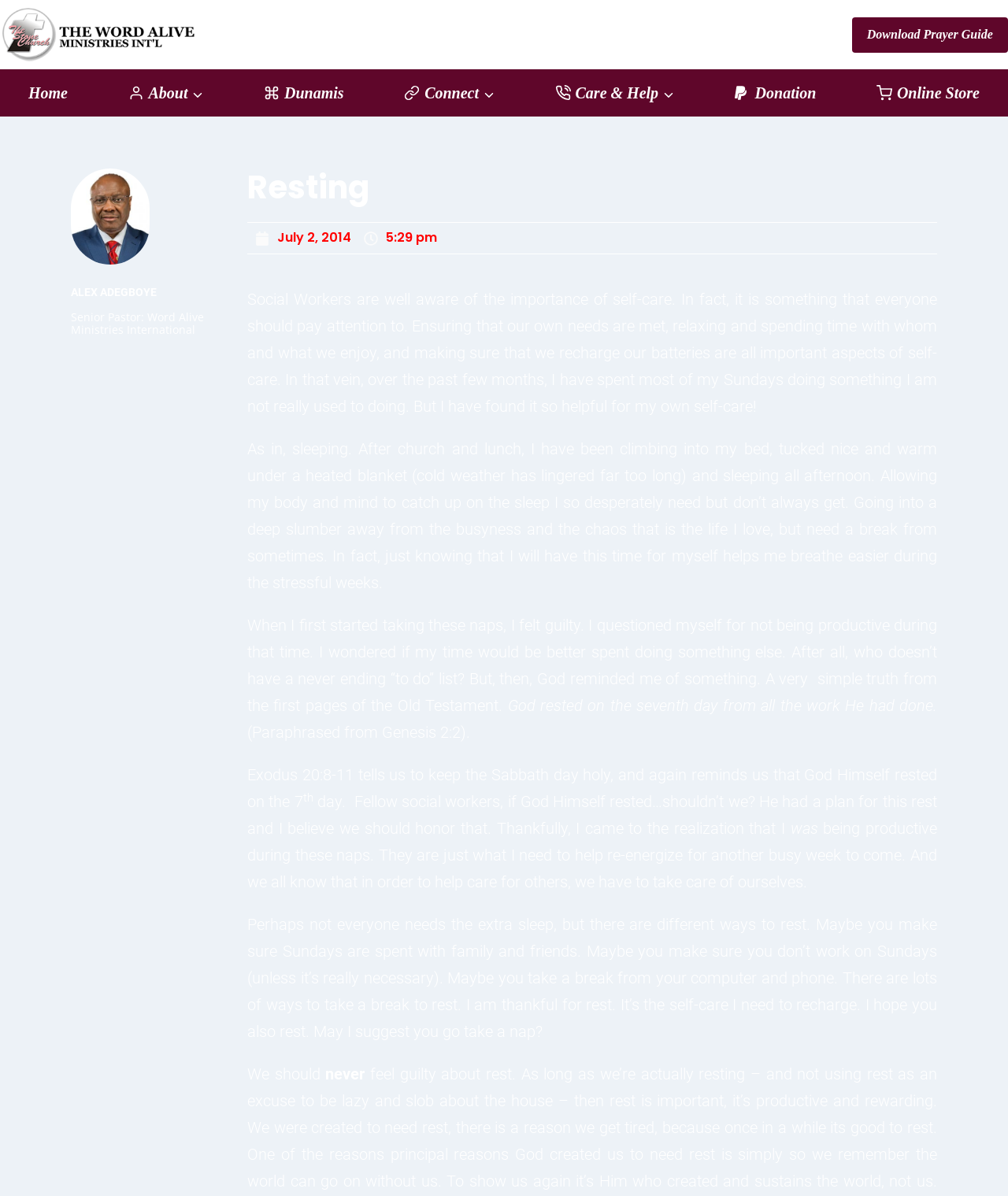What is the purpose of the Sabbath day?
Please look at the screenshot and answer using one word or phrase.

To rest